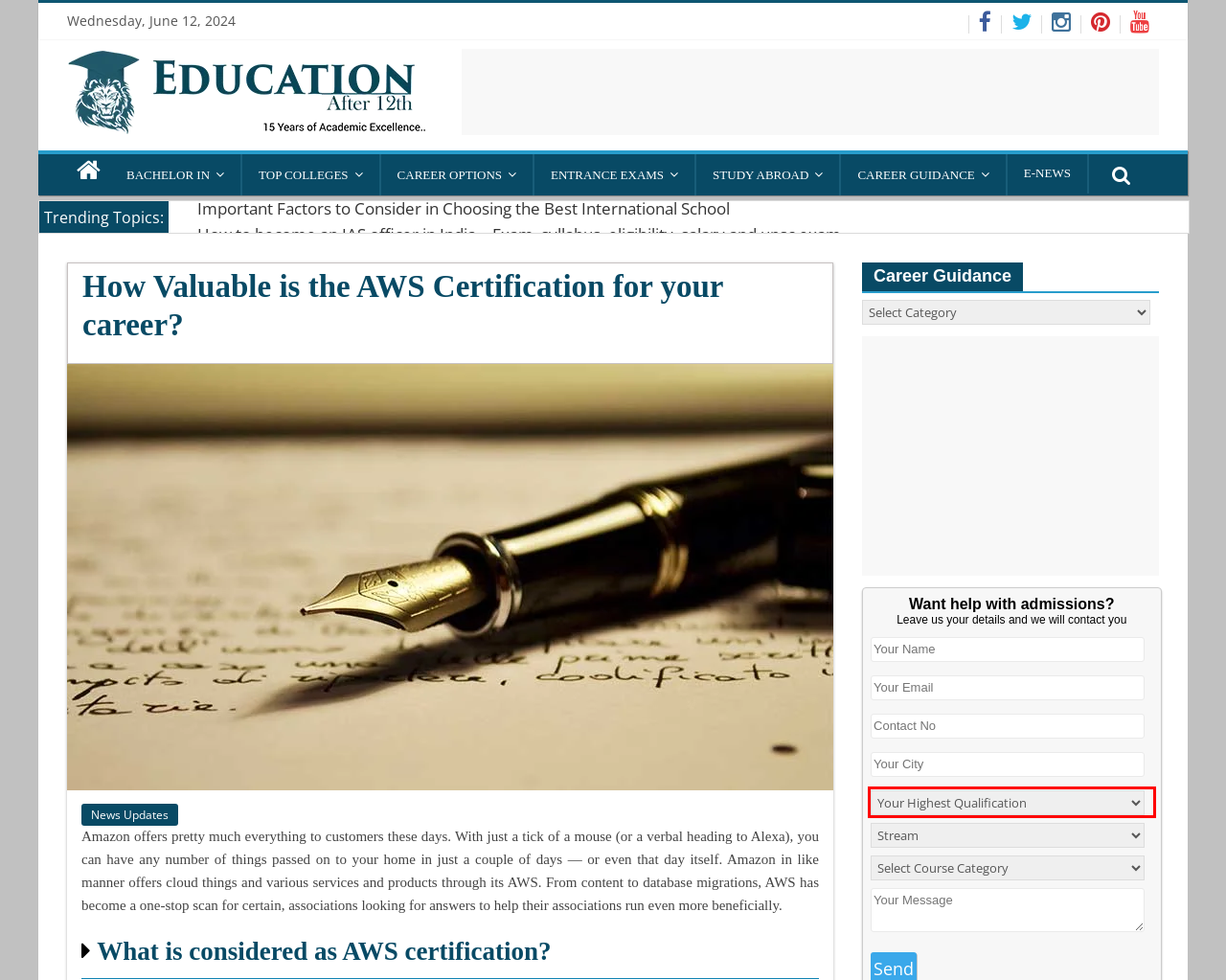Examine the webpage screenshot and use OCR to recognize and output the text within the red bounding box.

Your Highest Qualification Studying 10th Completed 10th Studying 12th Completed 12th Pursuing Graduation Graduation Completed Pursuing Post Graduation Post Graduation Completed Doctorate/PhD - Pursuing